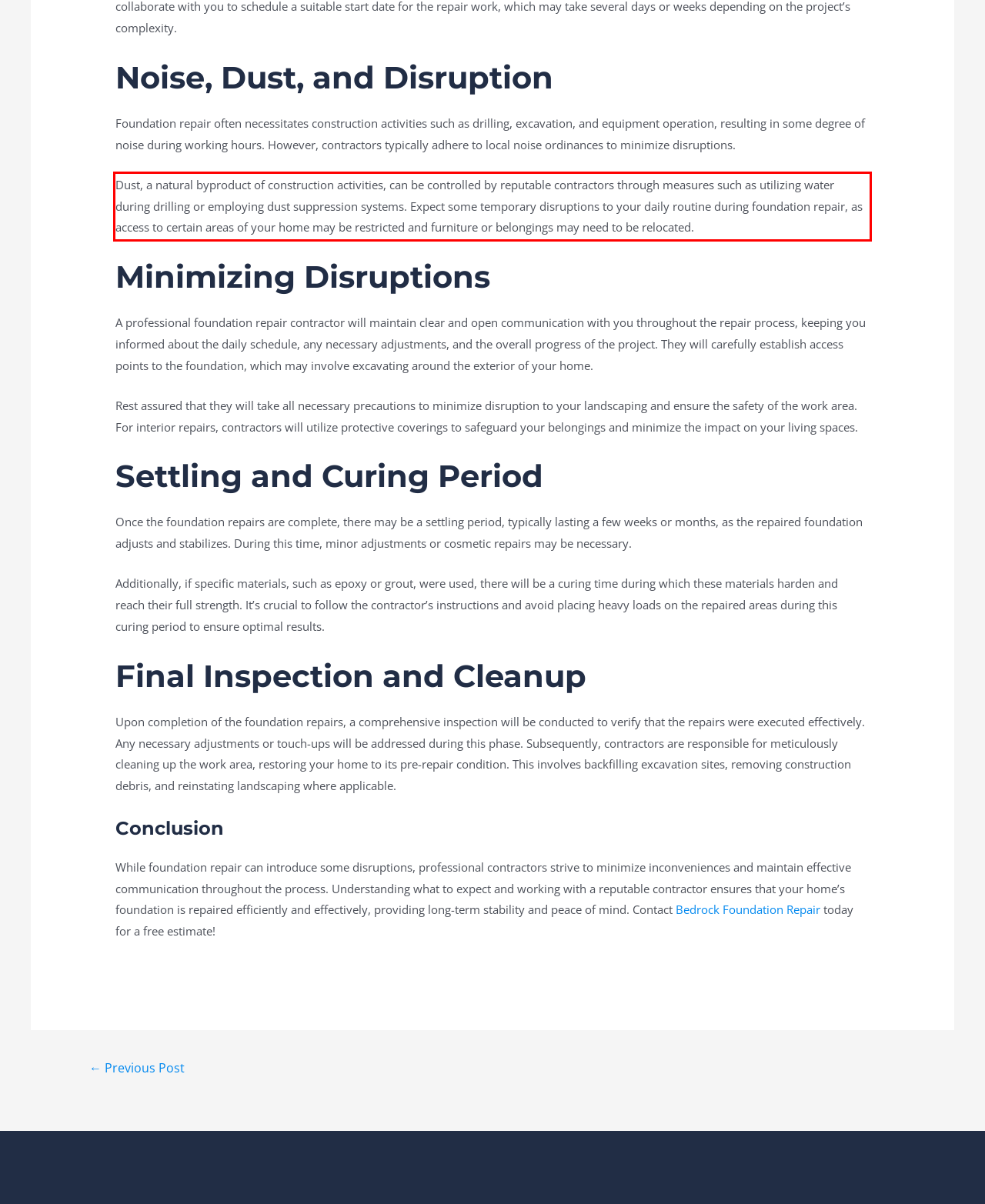Within the provided webpage screenshot, find the red rectangle bounding box and perform OCR to obtain the text content.

Dust, a natural byproduct of construction activities, can be controlled by reputable contractors through measures such as utilizing water during drilling or employing dust suppression systems. Expect some temporary disruptions to your daily routine during foundation repair, as access to certain areas of your home may be restricted and furniture or belongings may need to be relocated.